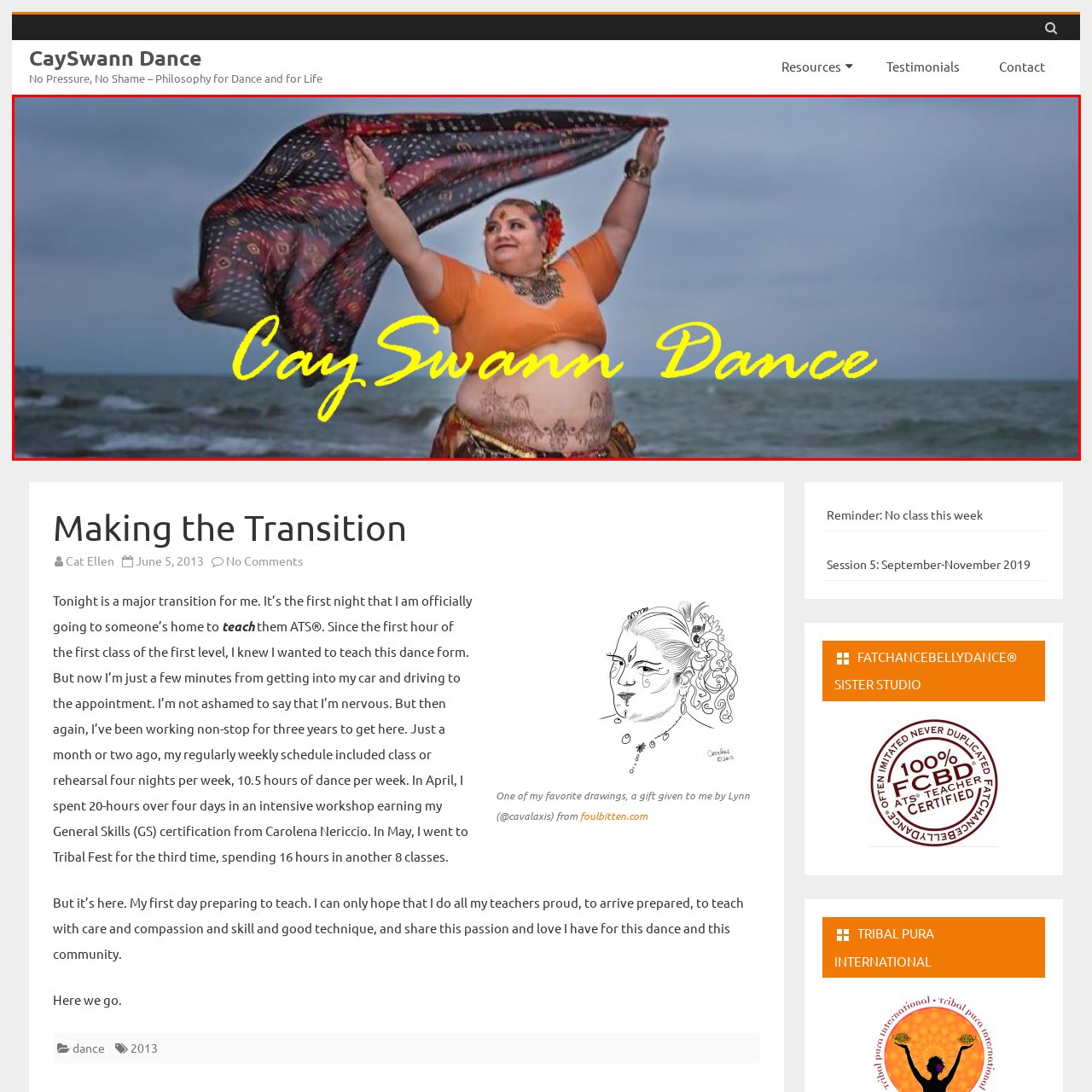What is in the background of the image?
Look closely at the image marked with a red bounding box and answer the question with as much detail as possible, drawing from the image.

The backdrop of the image features a dramatic cloudy sky and the gentle waves of the ocean, which creates an atmosphere of freedom and creativity associated with dance.